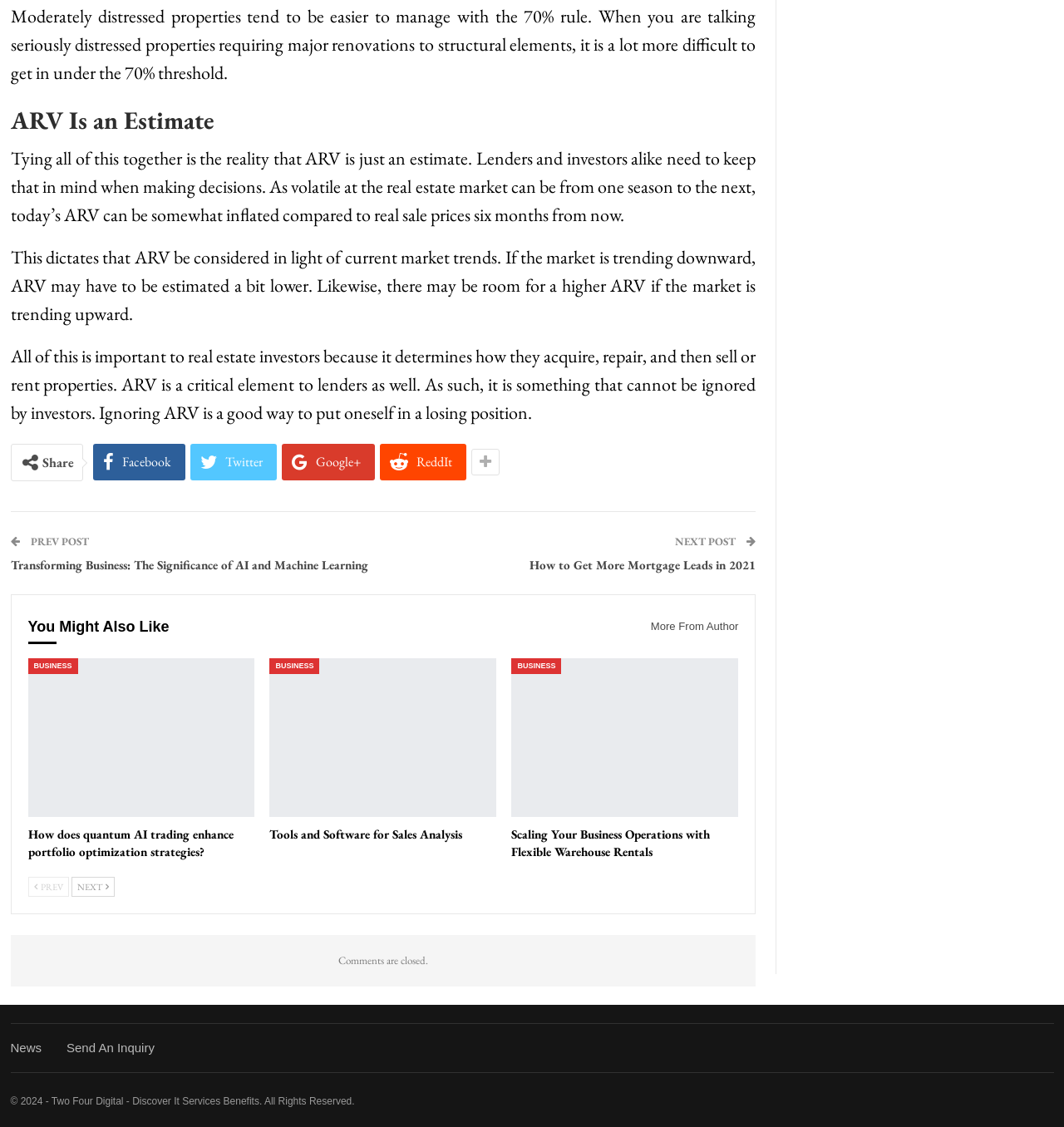Determine the bounding box coordinates of the clickable area required to perform the following instruction: "View news". The coordinates should be represented as four float numbers between 0 and 1: [left, top, right, bottom].

[0.01, 0.924, 0.039, 0.936]